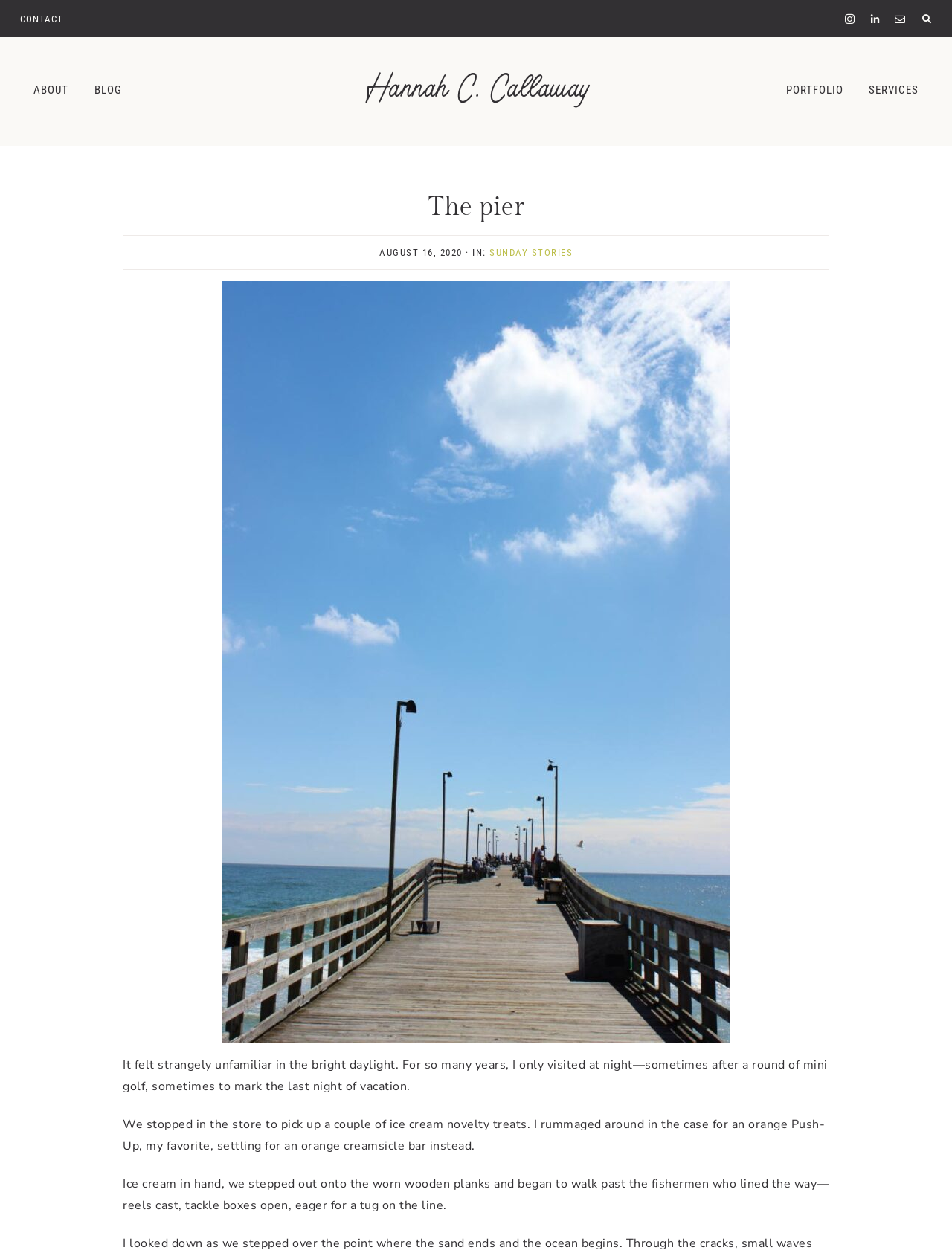Using the element description Store locator, predict the bounding box coordinates for the UI element. Provide the coordinates in (top-left x, top-left y, bottom-right x, bottom-right y) format with values ranging from 0 to 1.

None